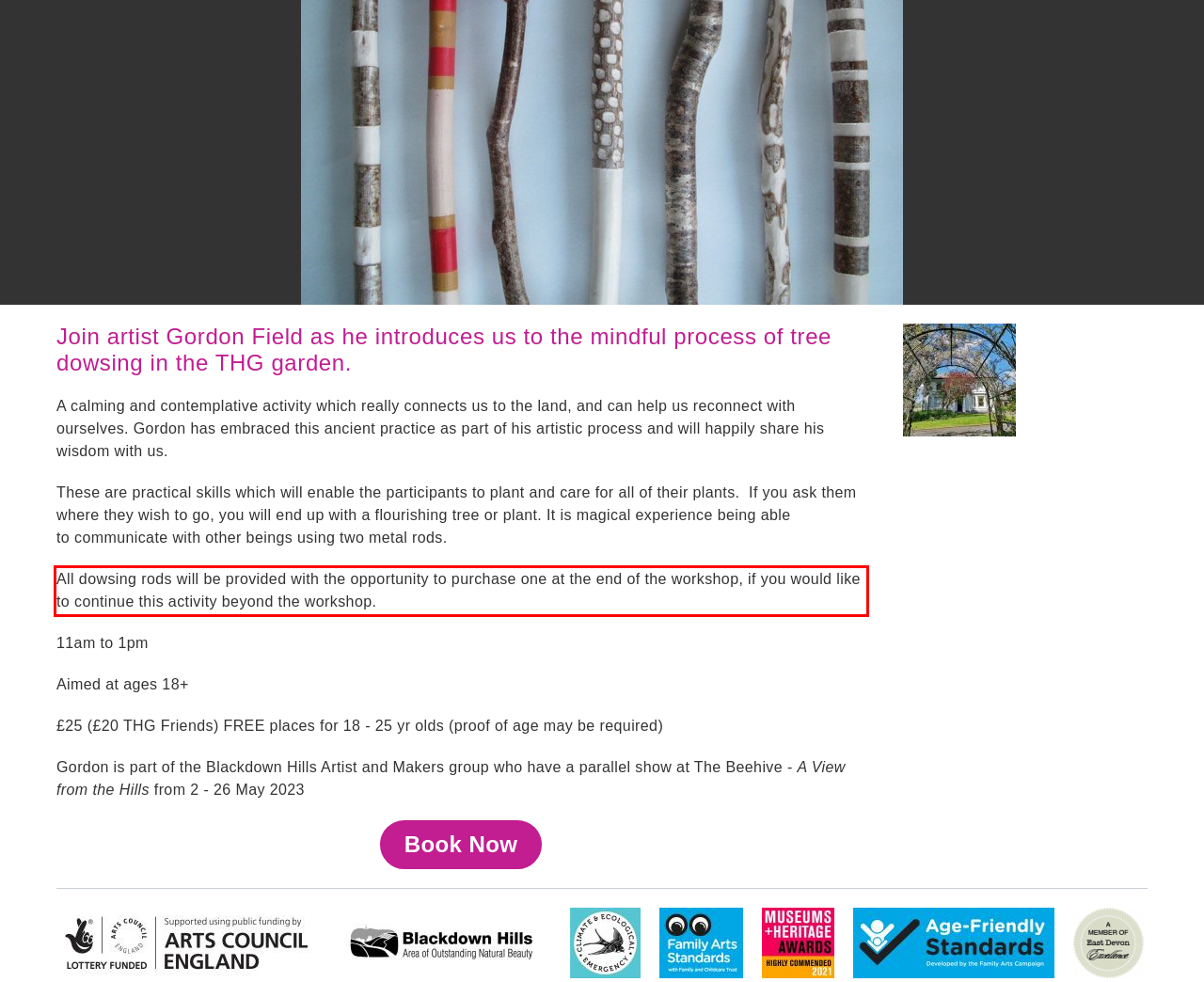Given a screenshot of a webpage with a red bounding box, extract the text content from the UI element inside the red bounding box.

All dowsing rods will be provided with the opportunity to purchase one at the end of the workshop, if you would like to continue this activity beyond the workshop.